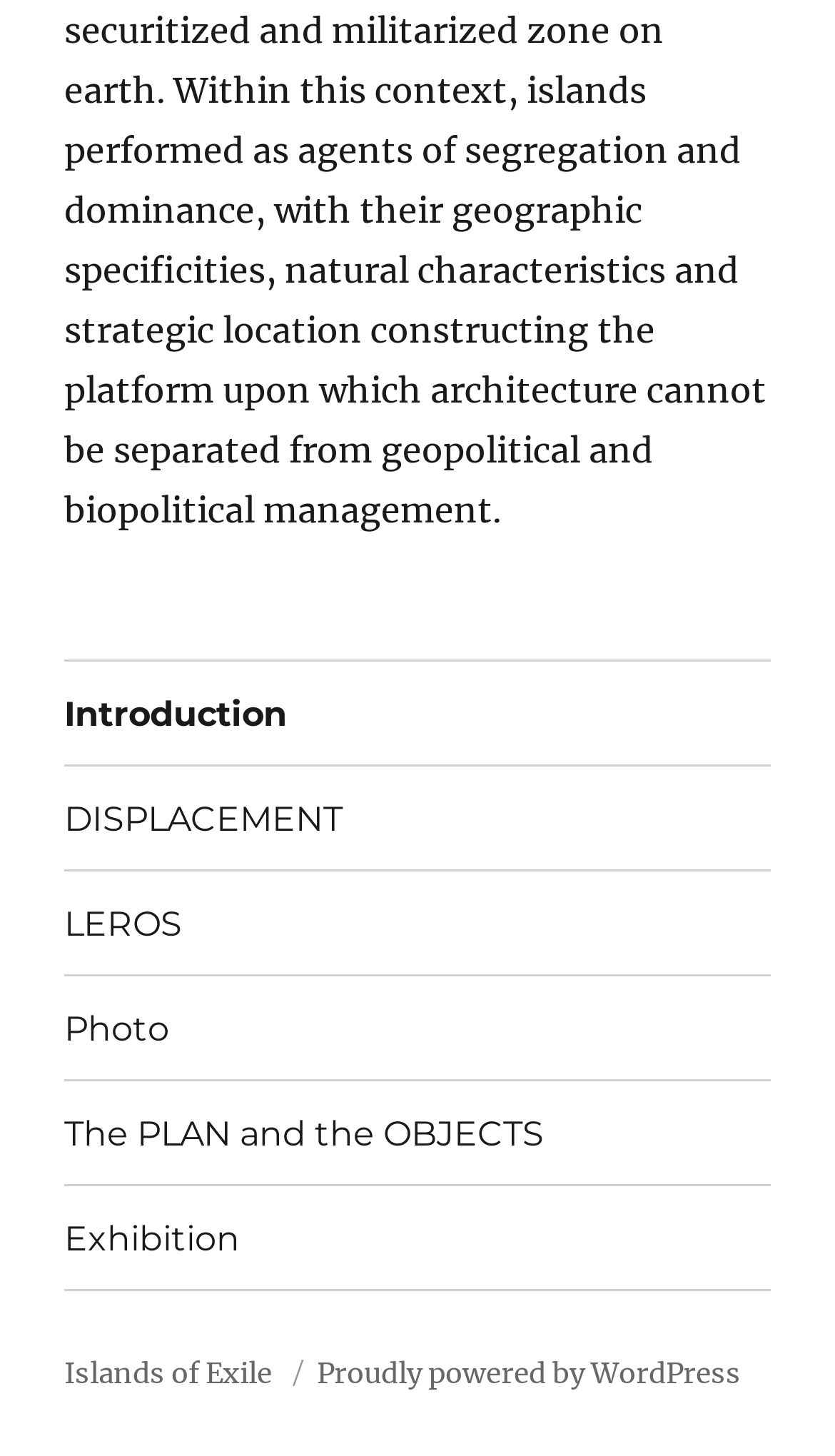How many links are above the footer menu?
Using the image, answer in one word or phrase.

2